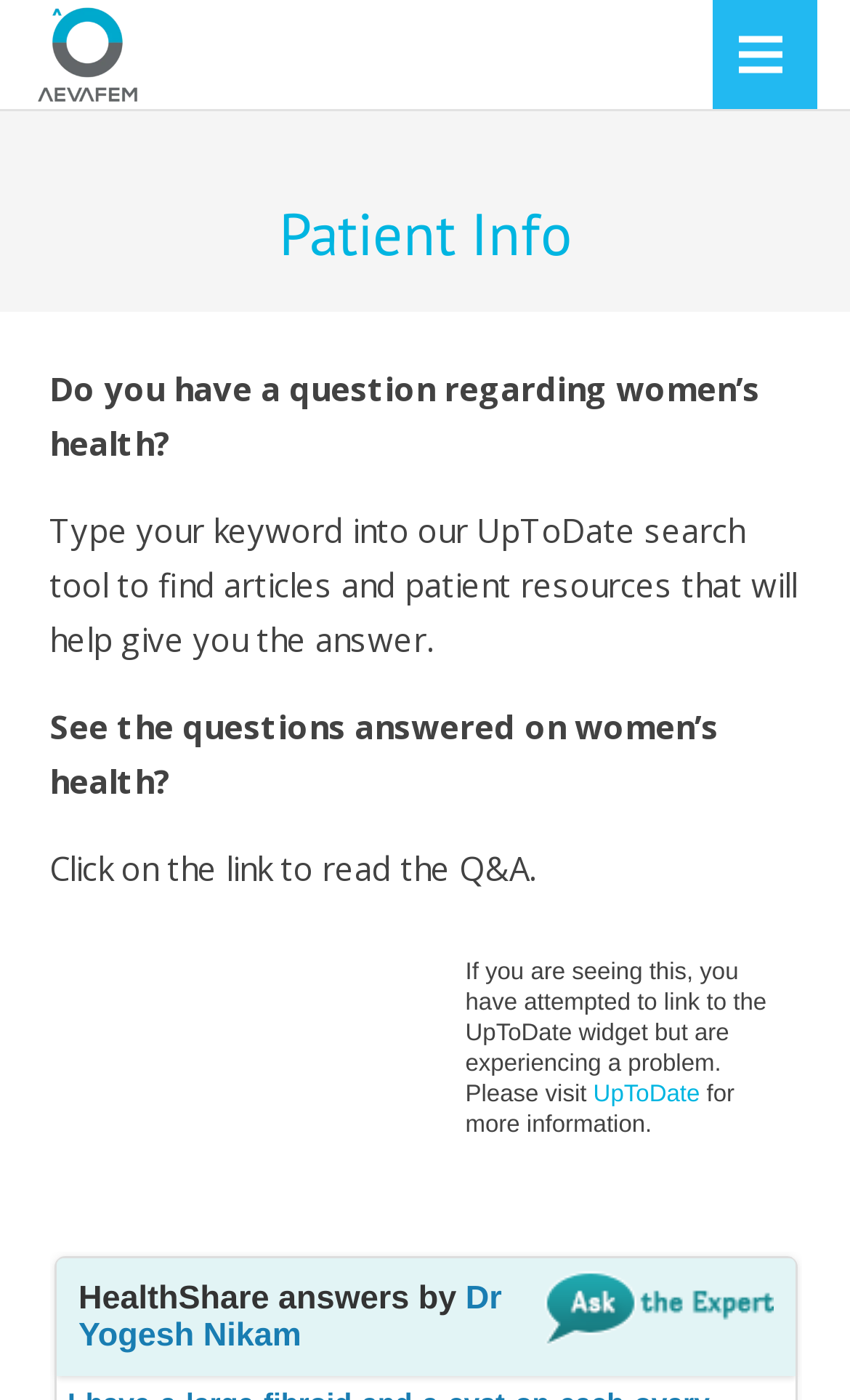Bounding box coordinates should be in the format (top-left x, top-left y, bottom-right x, bottom-right y) and all values should be floating point numbers between 0 and 1. Determine the bounding box coordinate for the UI element described as: aria-label="Menu"

[0.838, 0.0, 0.992, 0.078]